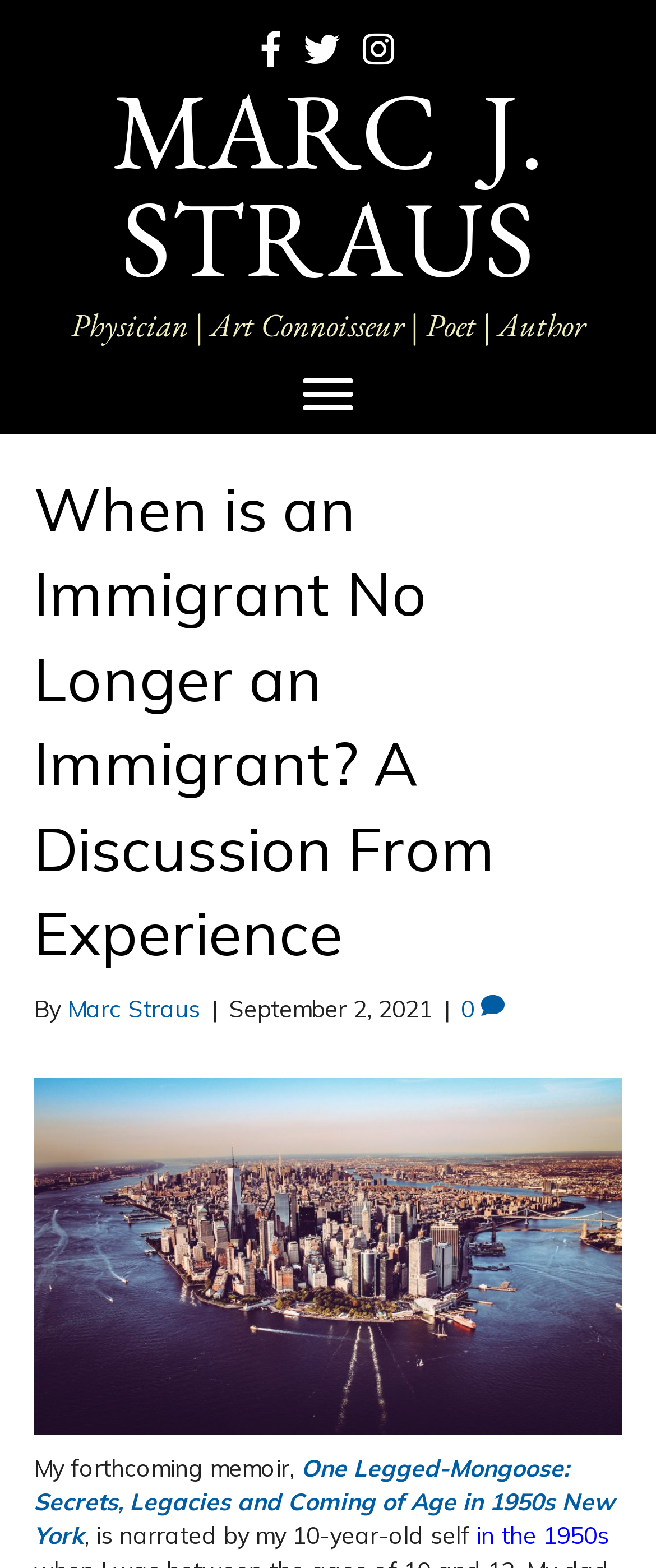Provide a brief response in the form of a single word or phrase:
What is the date of the article?

September 2, 2021